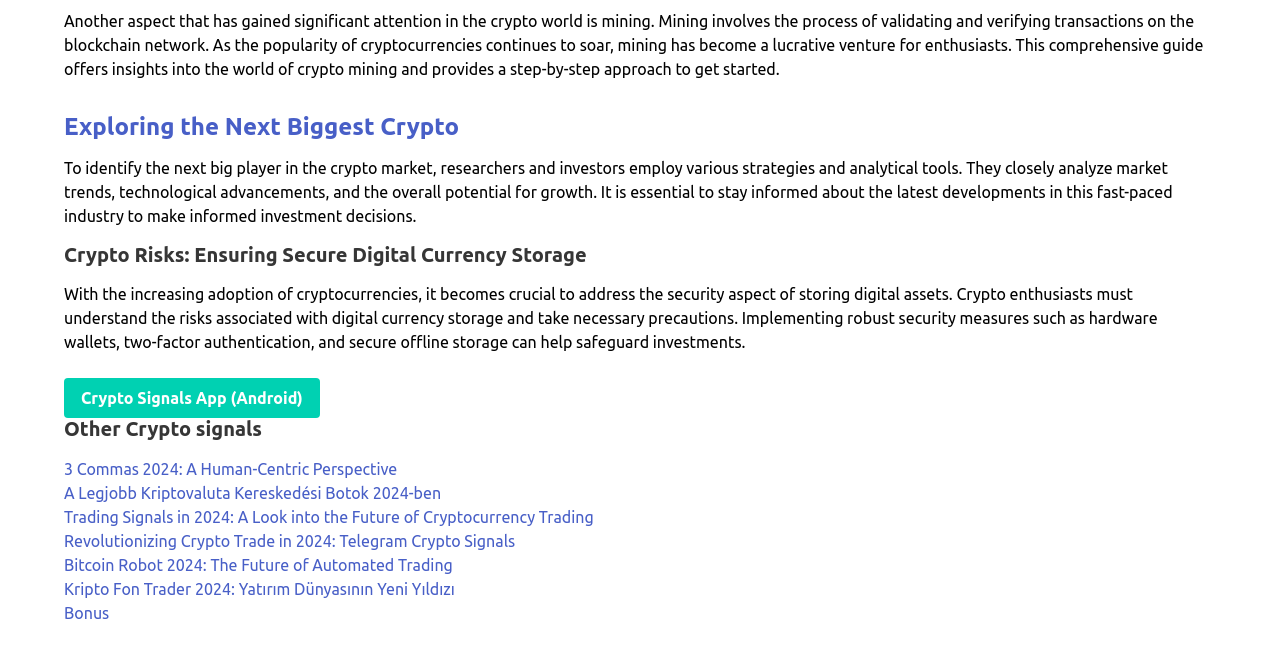Find the bounding box coordinates of the area that needs to be clicked in order to achieve the following instruction: "Check out 'Bonus'". The coordinates should be specified as four float numbers between 0 and 1, i.e., [left, top, right, bottom].

[0.05, 0.93, 0.085, 0.958]